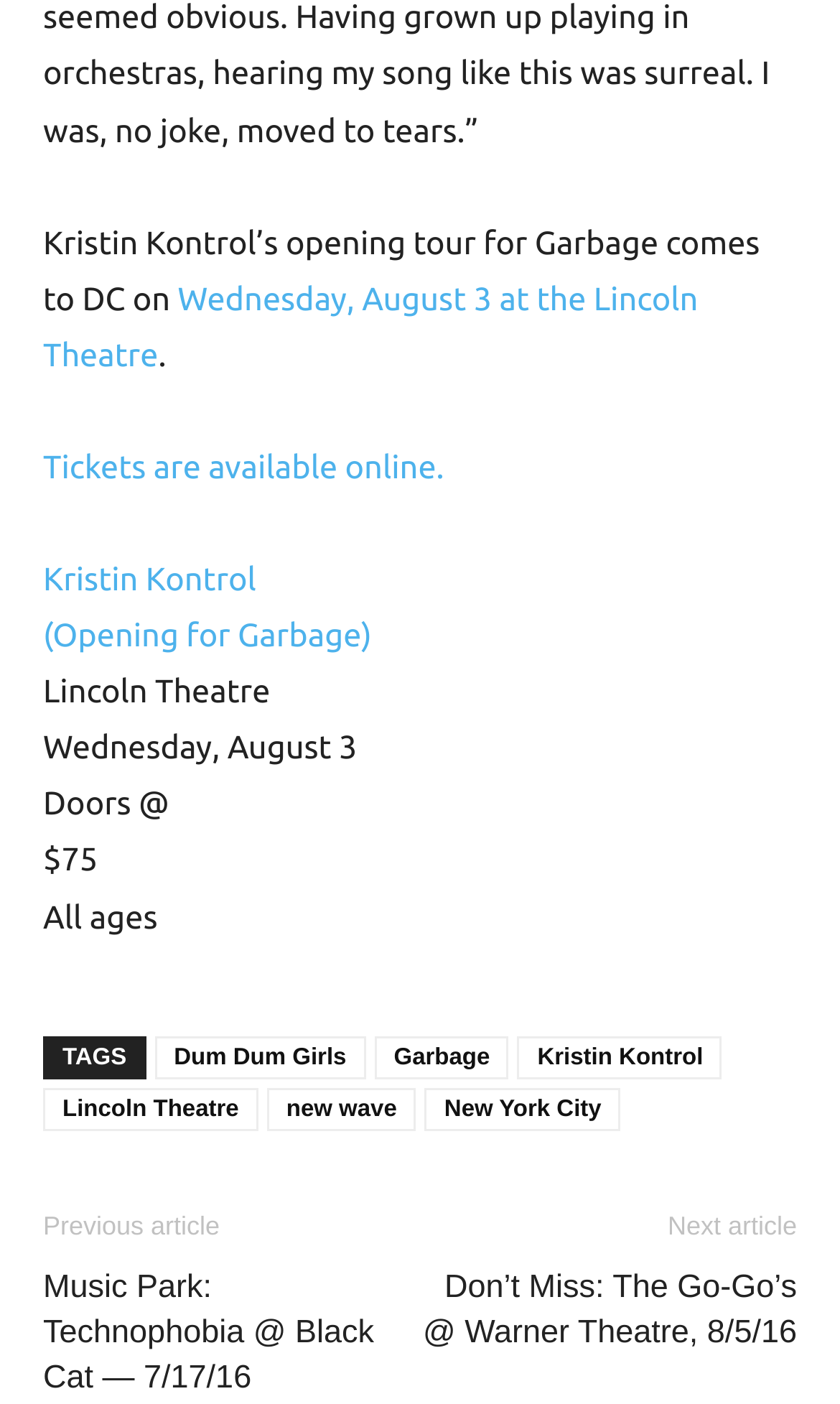Please answer the following question using a single word or phrase: 
What is the date of the concert?

Wednesday, August 3